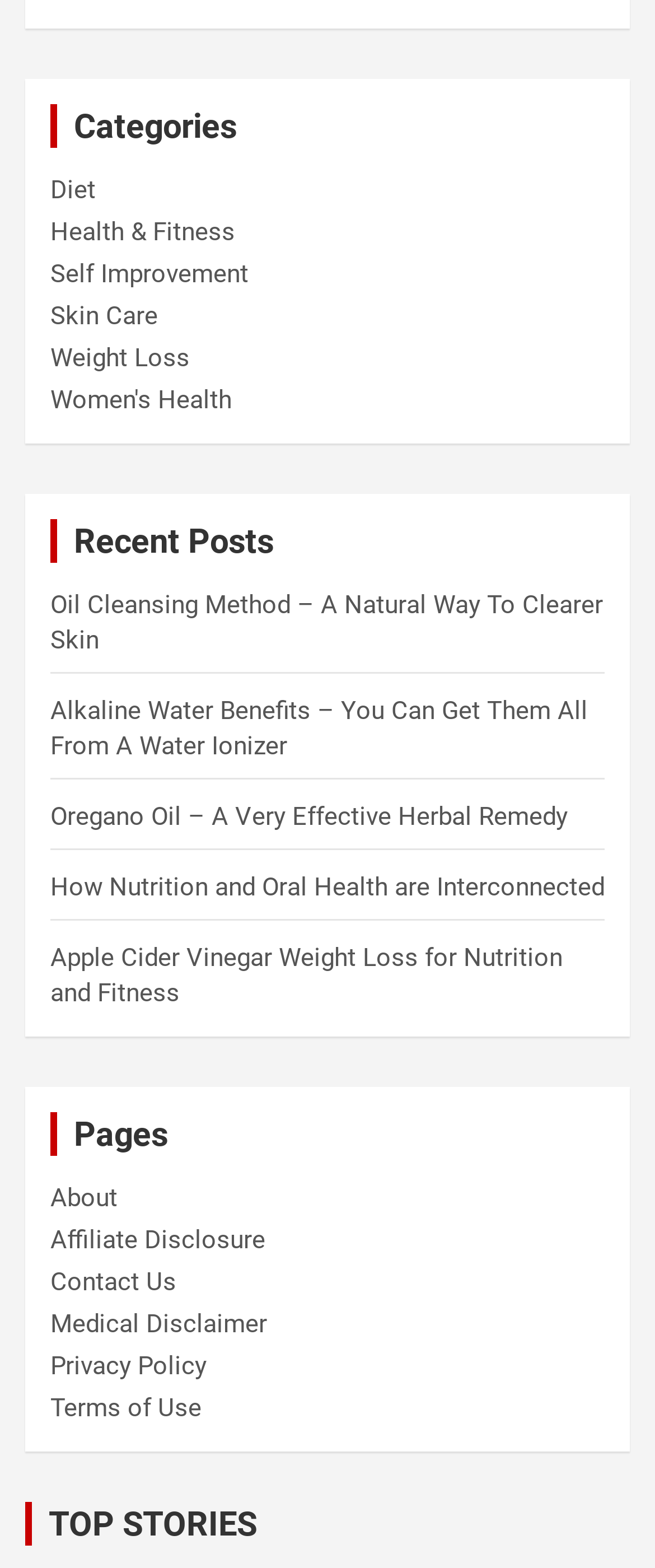Determine the bounding box coordinates (top-left x, top-left y, bottom-right x, bottom-right y) of the UI element described in the following text: Diet

[0.077, 0.112, 0.146, 0.131]